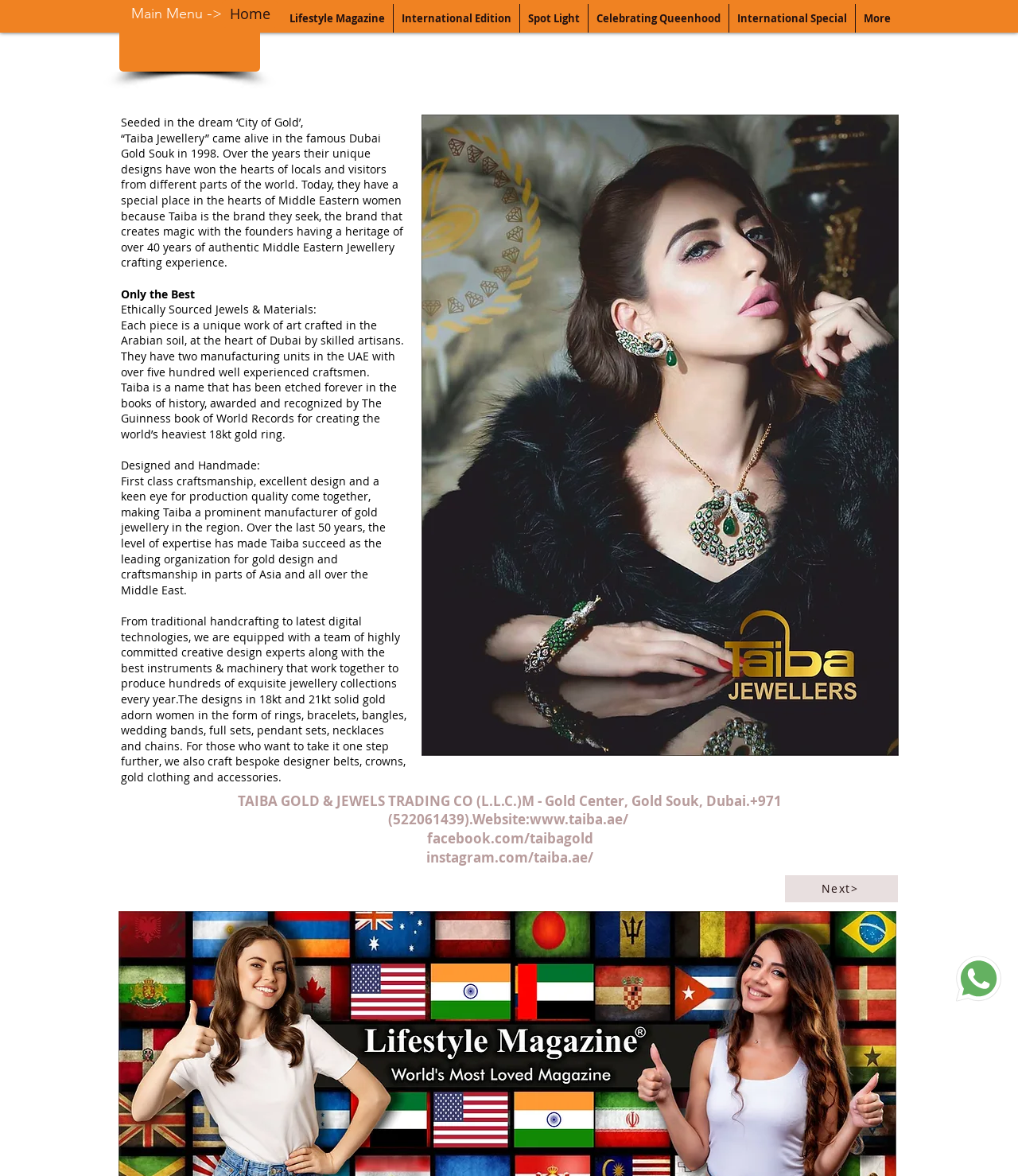Could you indicate the bounding box coordinates of the region to click in order to complete this instruction: "Go to the 'Next' page".

[0.771, 0.744, 0.882, 0.767]